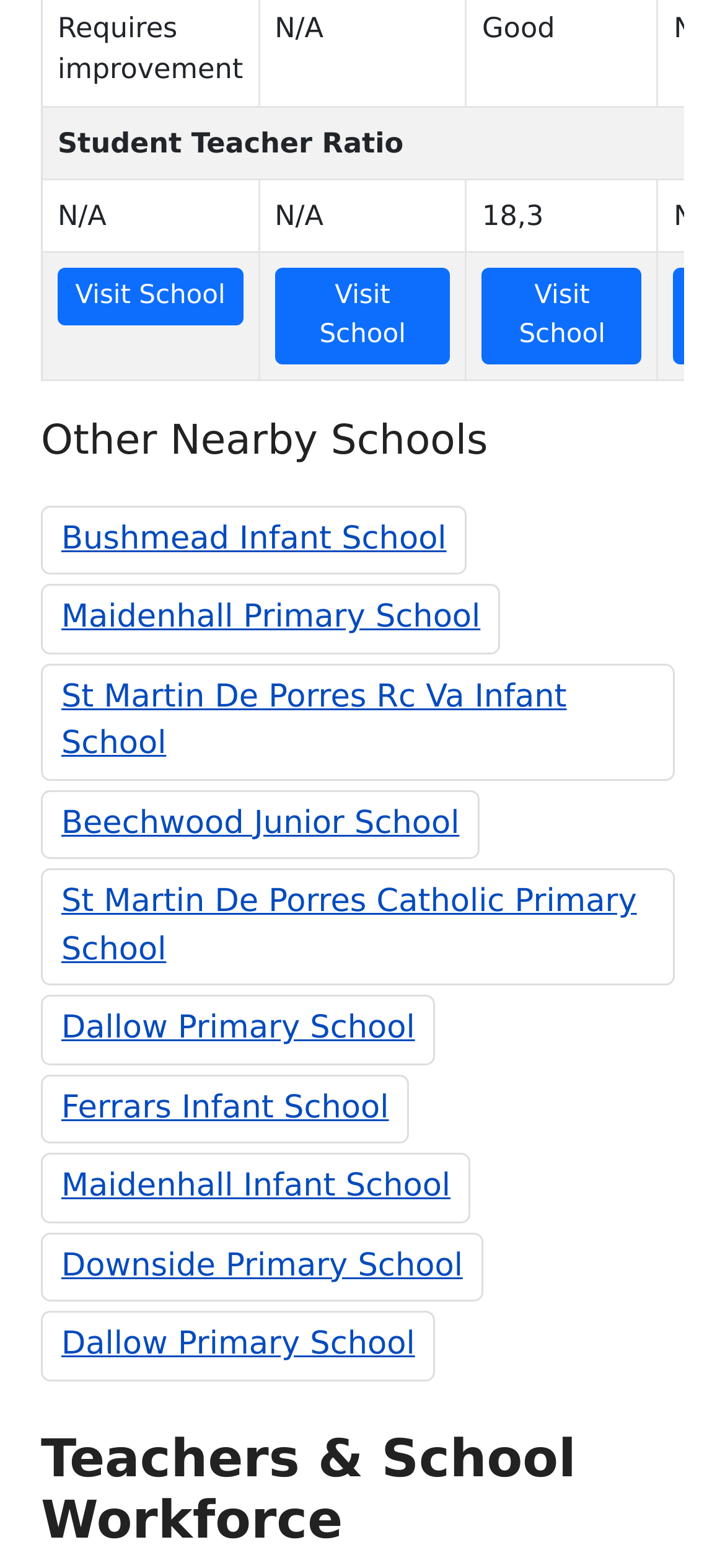Determine the bounding box coordinates of the region that needs to be clicked to achieve the task: "View Other Nearby Schools".

[0.056, 0.267, 0.944, 0.298]